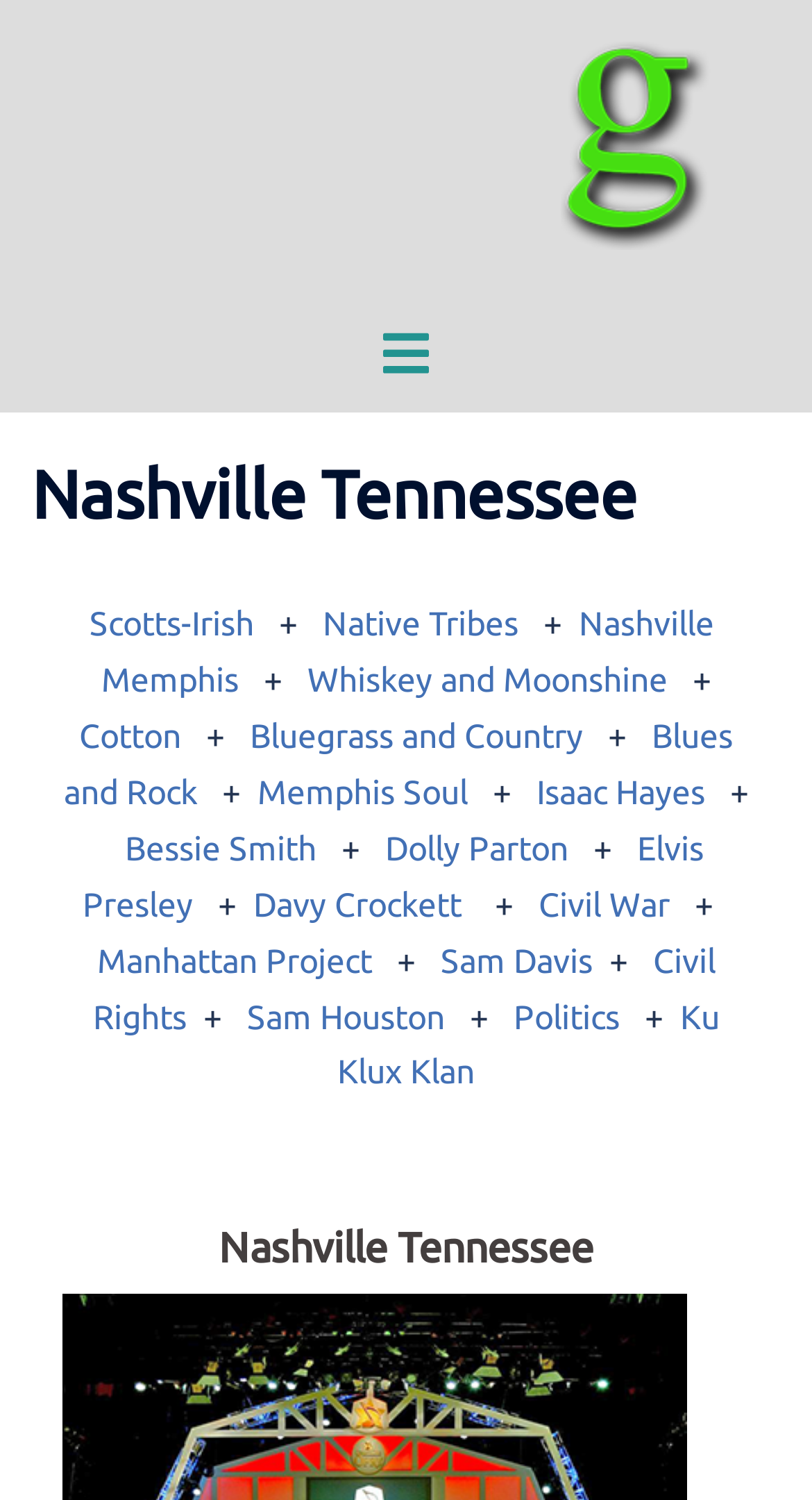How many links are there in the webpage?
Using the image, answer in one word or phrase.

24